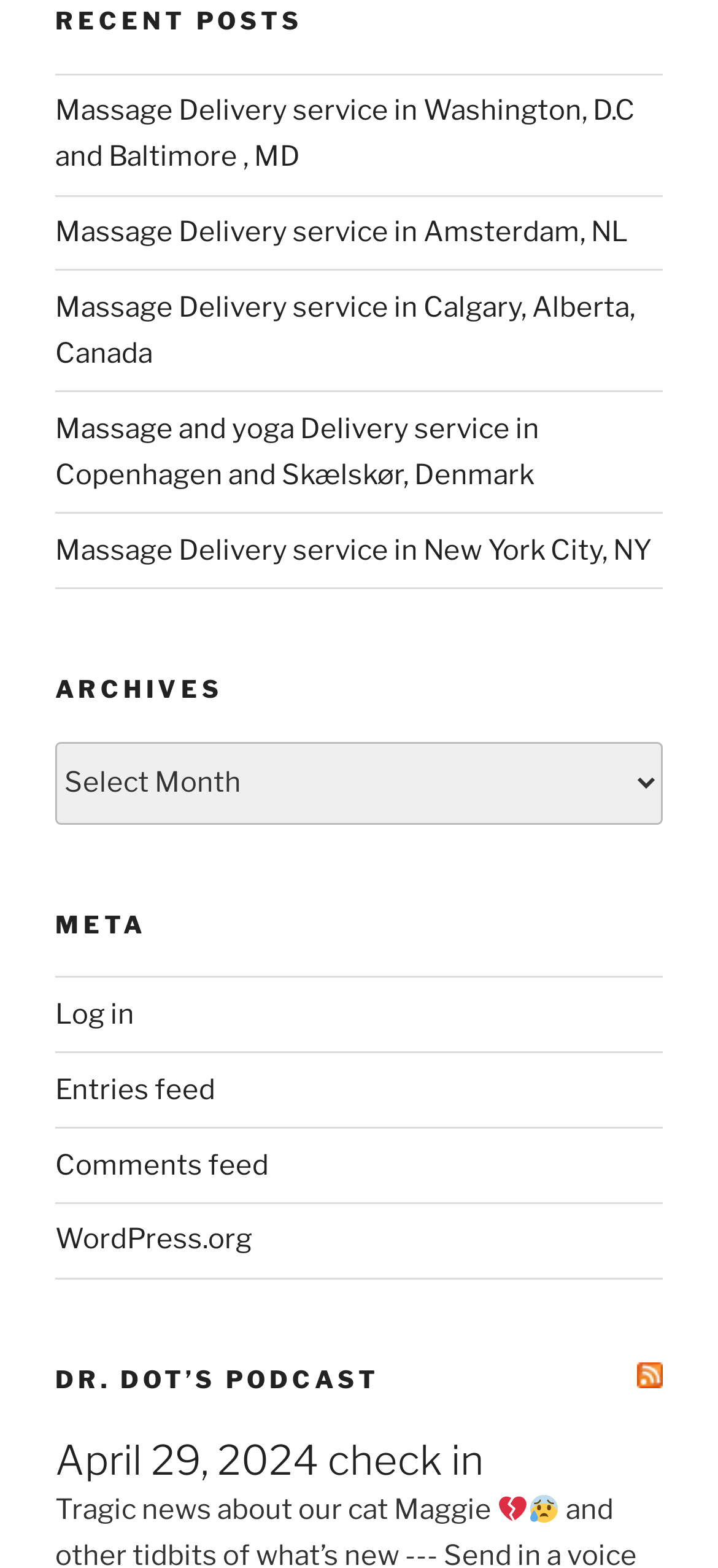Identify the bounding box of the UI element described as follows: "Dr. Dot’s Podcast". Provide the coordinates as four float numbers in the range of 0 to 1 [left, top, right, bottom].

[0.077, 0.87, 0.529, 0.889]